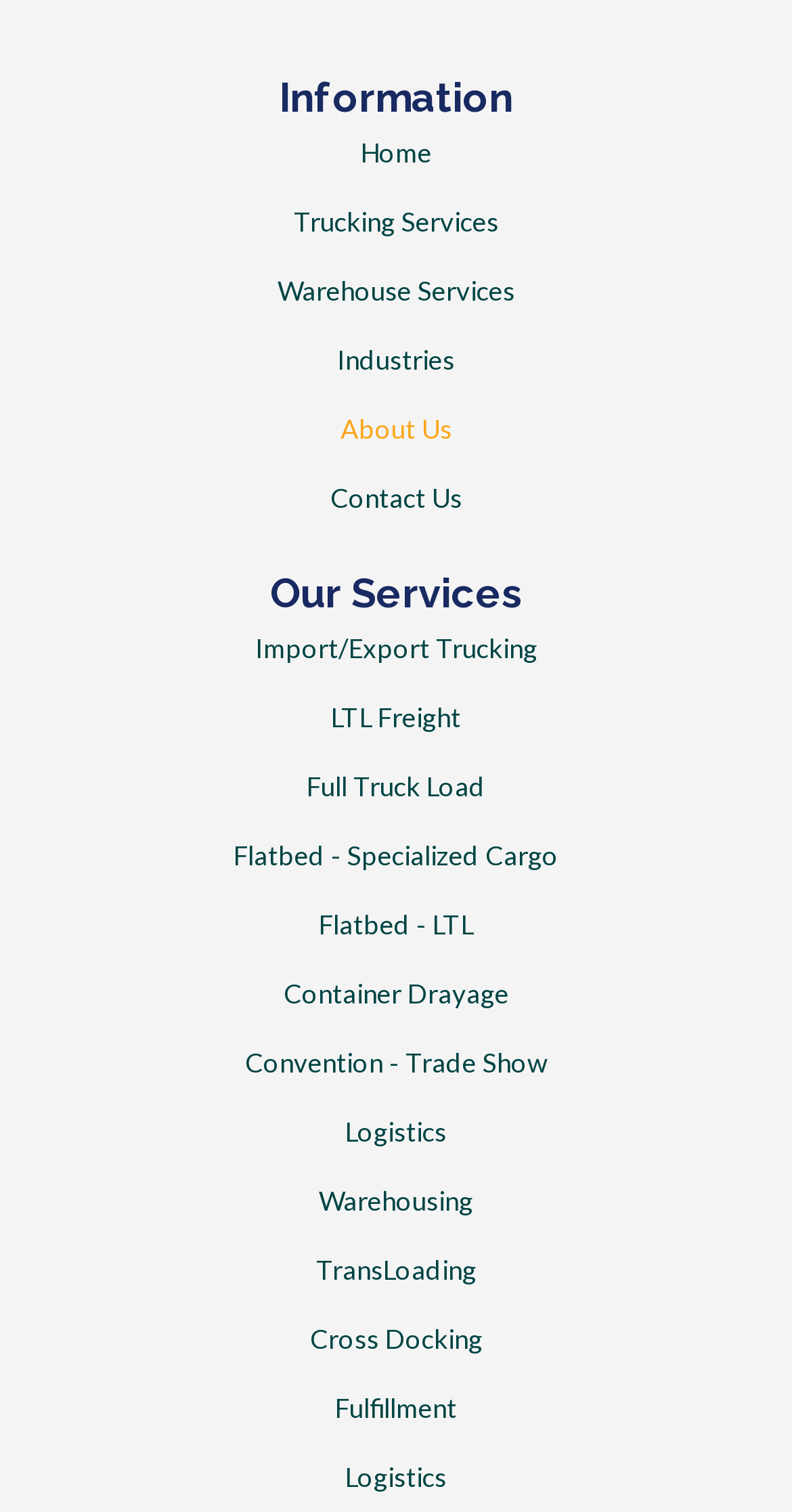Please determine the bounding box coordinates of the element's region to click in order to carry out the following instruction: "view import/export trucking service". The coordinates should be four float numbers between 0 and 1, i.e., [left, top, right, bottom].

[0.038, 0.406, 0.962, 0.451]